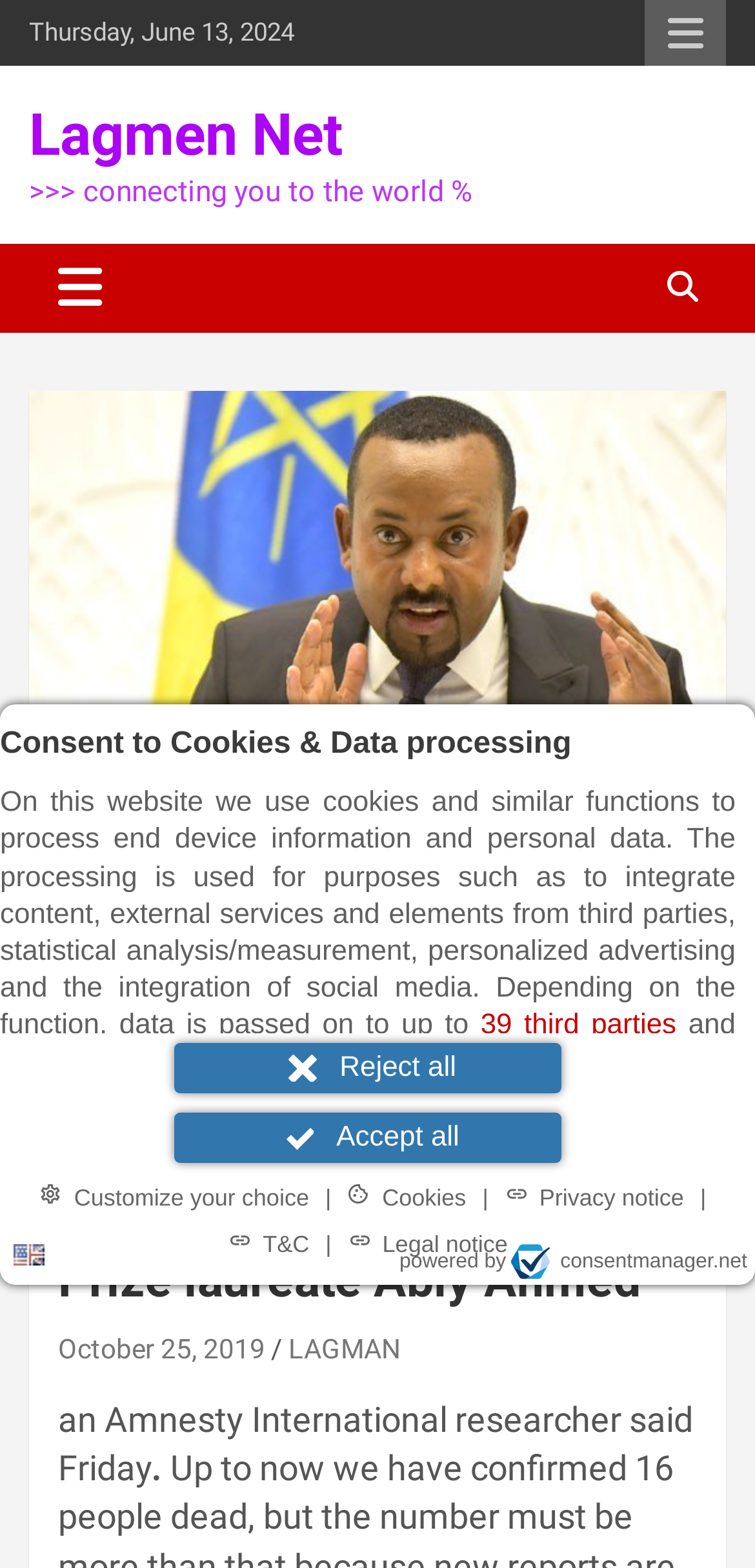Produce an elaborate caption capturing the essence of the webpage.

The webpage appears to be a news article page with a focus on a specific news story. At the top of the page, there is a dialog box for "Consent to Cookies & Data processing" with a heading and a block of text explaining the use of cookies and data processing on the website. Below this, there are three buttons: "Reject all", "Accept all", and "Customize your choice". 

To the right of the dialog box, there is a small image and a link to "consentmanager.net". Below this, there is a button labeled "Language: en" and a static text displaying the date "Thursday, June 13, 2024". 

On the top-right corner, there is a responsive menu button. The main heading of the webpage is "Lagmen Net", which is a link, followed by a static text ">>> connecting you to the world %". 

Below the main heading, there is a navigation bar with buttons and links to different categories such as "GOVERNMENT", "LEADERSHIP AND MANAGEMENT", "NEWS", and "TRAGEDY". 

The main content of the webpage is an article with a heading "At least 16 people have been killed in violence in Ethiopia this week that began with protests against Prime Minister and Nobel Peace Prize laureate Abiy Ahmed". The article has a link to the date "October 25, 2019" and another link to "LAGMAN". The article text starts with "an Amnesty International researcher said Friday. Up to now we have confirmed 16 people dead, but the number must be more than that because new reports are". 

There are several images on the page, including a small image on the top-right corner, an image on the "Reject all" button, and an image on the "Accept all" button. There is also a figure element below the navigation bar, but its content is not specified.